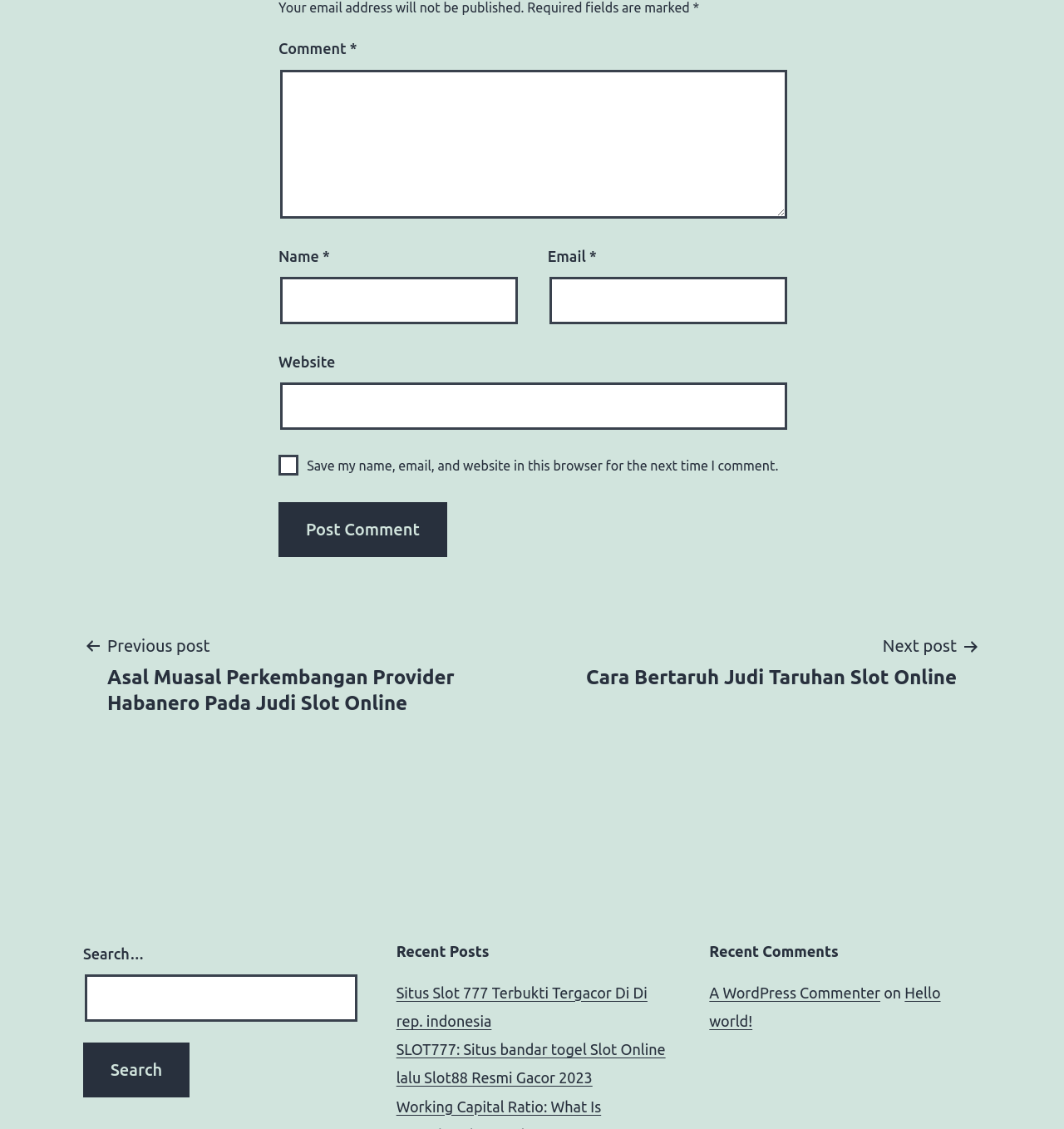How many textboxes are there?
Observe the image and answer the question with a one-word or short phrase response.

4